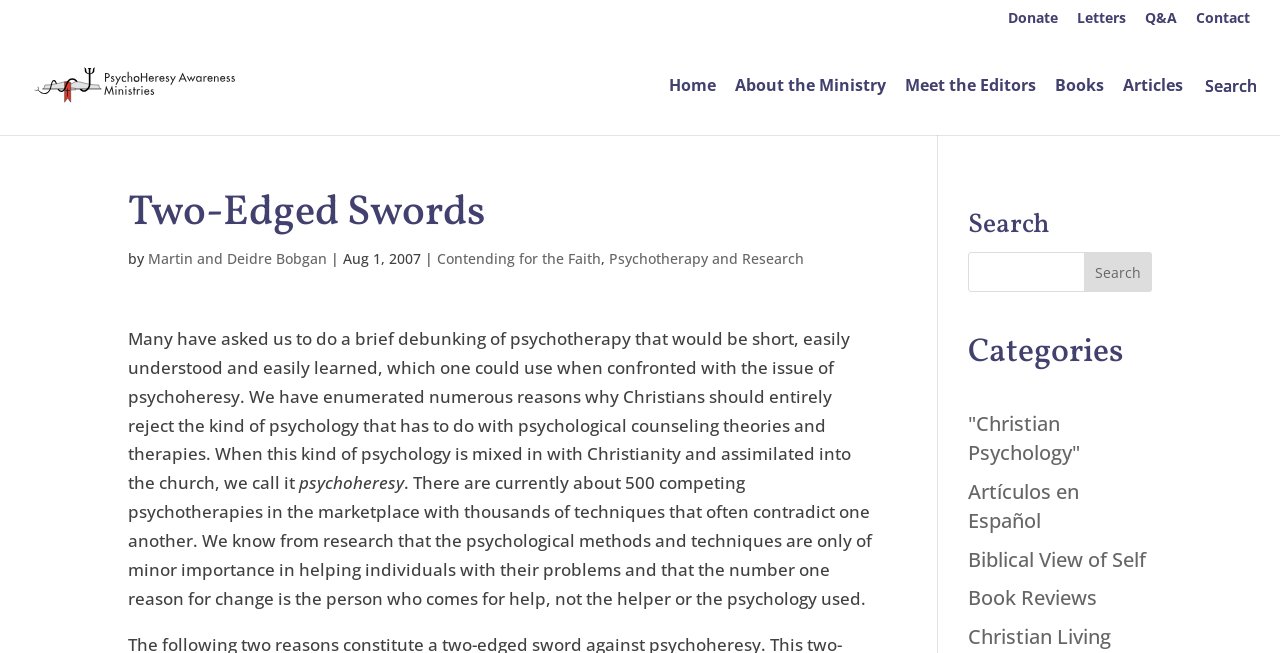What is the category of the article 'Christian Psychology'?
Provide a comprehensive and detailed answer to the question.

I found the answer by looking at the link element with the text 'Christian Psychology', which is located under a heading element with the text 'Categories'. This suggests that 'Christian Psychology' is a category on the website.